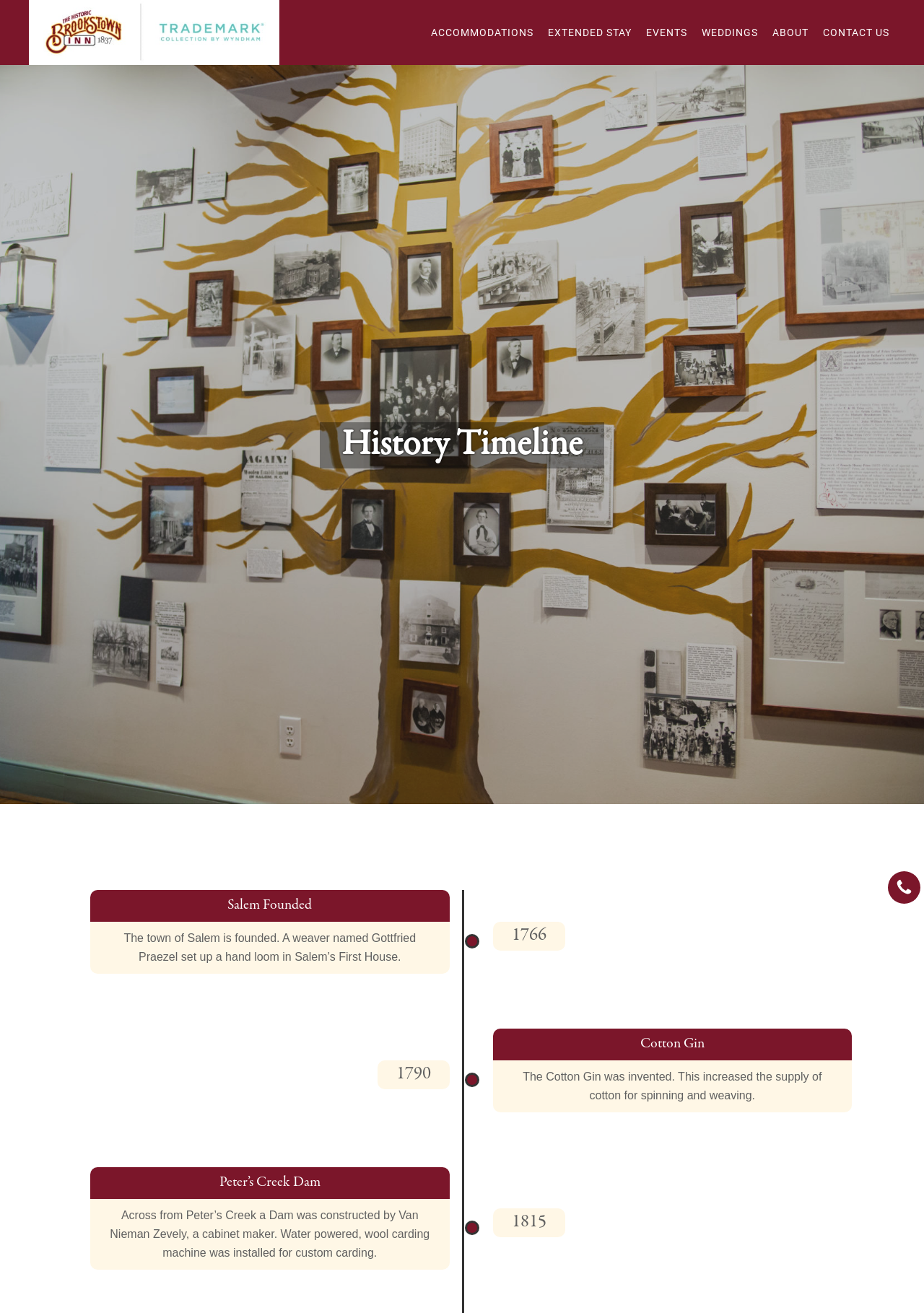What is the icon located at the bottom-right corner of the webpage?
Using the information from the image, provide a comprehensive answer to the question.

The icon located at the bottom-right corner of the webpage can be identified as a phone icon, which is often used to represent contact information or phone numbers.